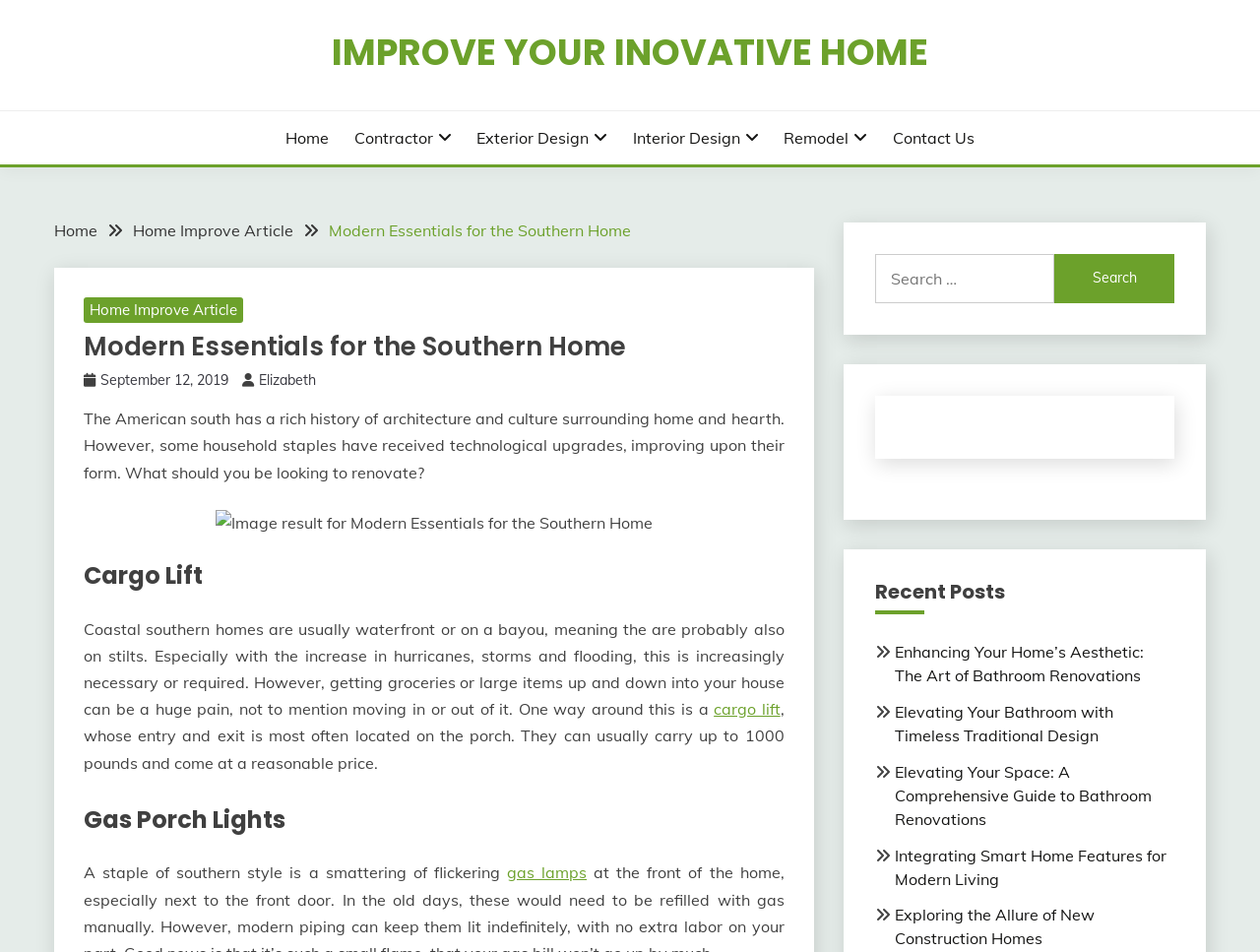Determine the bounding box coordinates of the element that should be clicked to execute the following command: "Check the 'Recent Posts' section".

[0.694, 0.61, 0.932, 0.646]